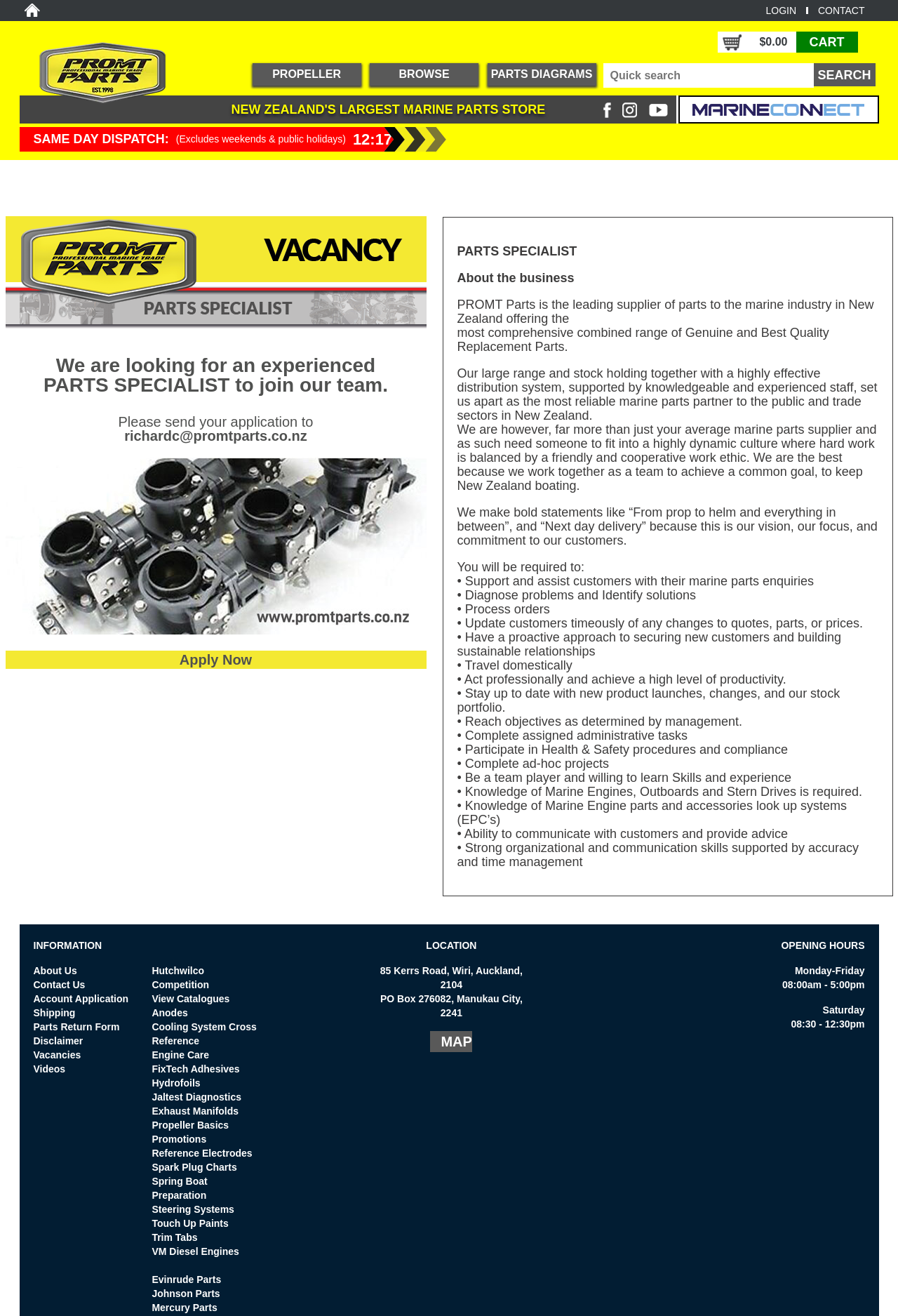Based on the image, give a detailed response to the question: What social media platforms are linked on this webpage?

The social media links can be found at the top right of the webpage, below the login and contact links, and they include Facebook, Instagram, and Youtube.